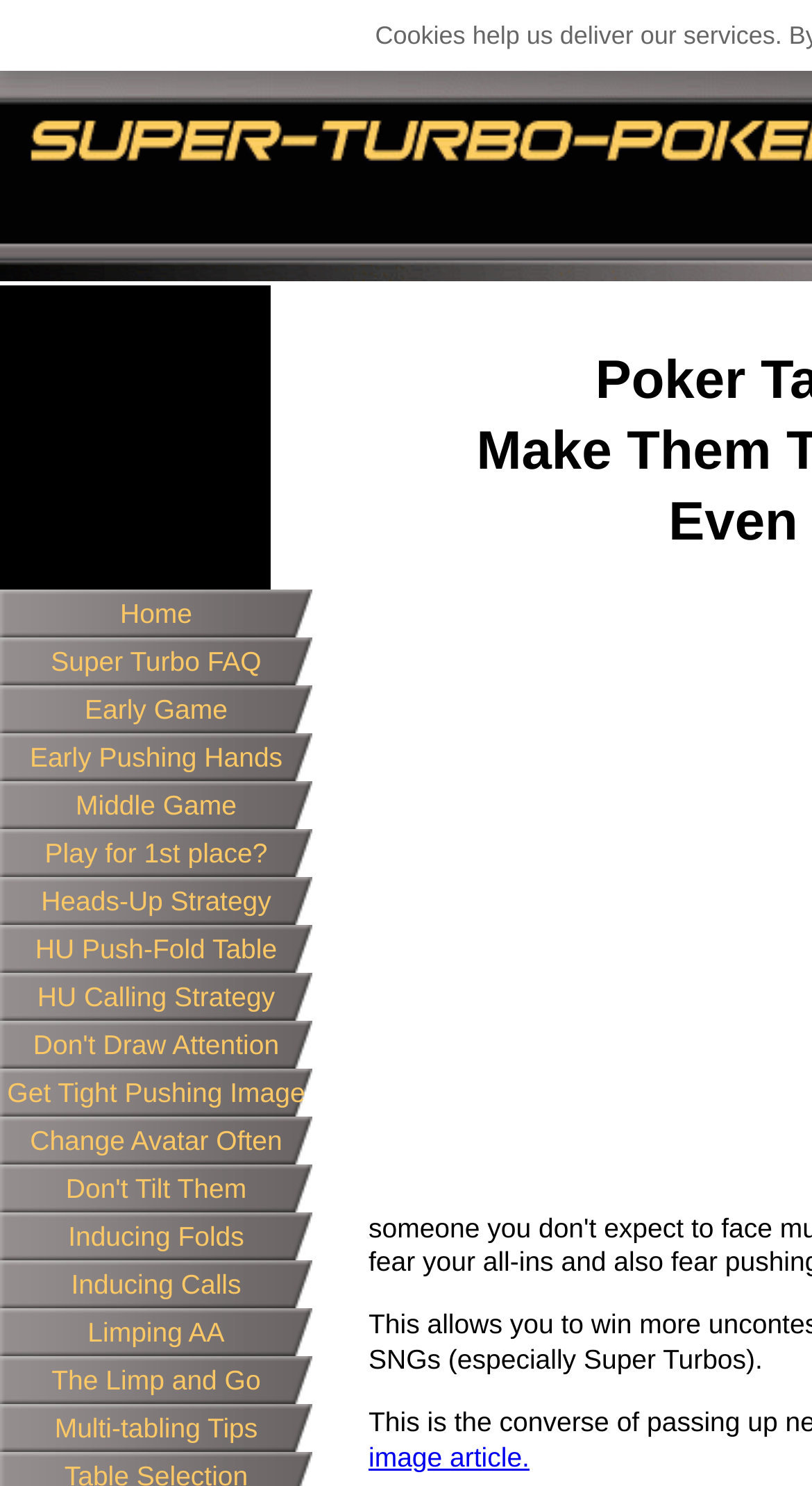Find the bounding box coordinates of the clickable region needed to perform the following instruction: "click the Home link". The coordinates should be provided as four float numbers between 0 and 1, i.e., [left, top, right, bottom].

[0.0, 0.397, 0.385, 0.429]